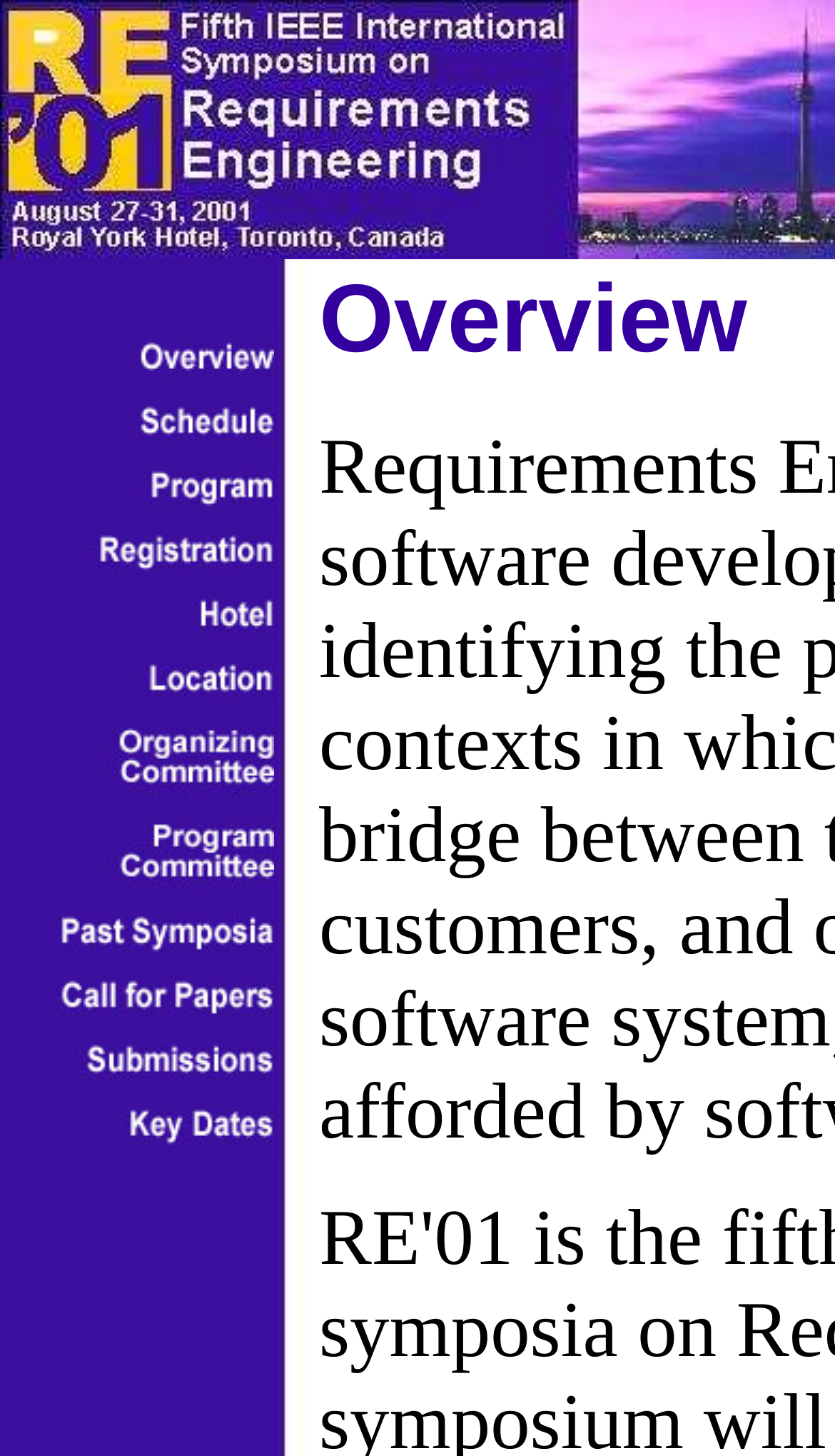Extract the bounding box coordinates for the UI element described by the text: "name="KeyDates"". The coordinates should be in the form of [left, top, right, bottom] with values between 0 and 1.

[0.005, 0.775, 0.328, 0.8]